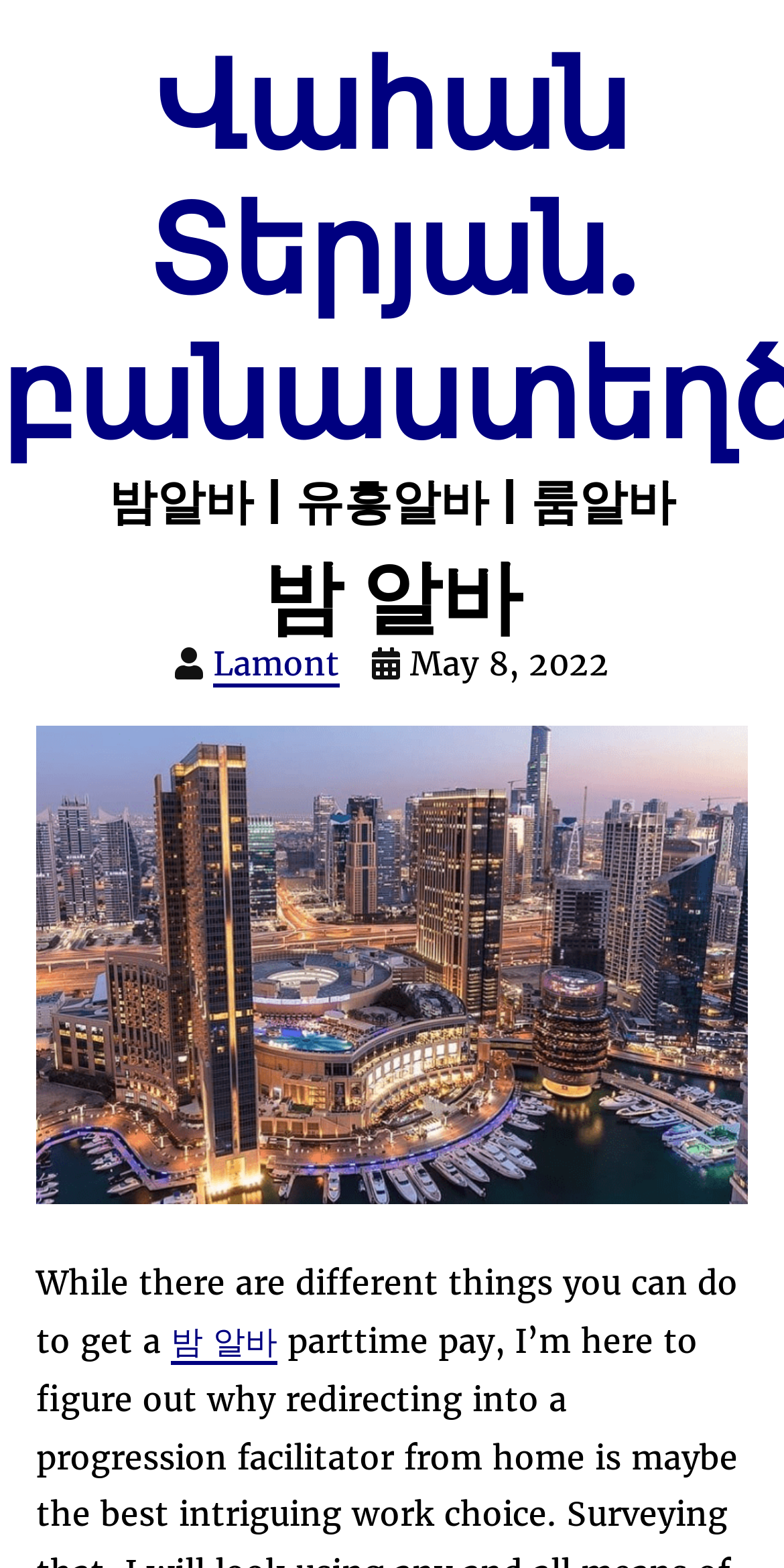Give a detailed account of the webpage.

The webpage appears to be a blog or article page, with a focus on the topic of "밤 알바" (night part-time job). At the top of the page, there is a heading that reads "Վահան Տերյան. բանաստեղծություններ" (Vahan Terian's poetry), which suggests that the page may be related to the poet or his works.

Below this heading, there is another heading that reads "밤알바 | 유흥알바 | 룸알바" (night part-time job, entertainment part-time job, room part-time job), which seems to be the main topic of the page. This heading is followed by a subheading that reads "밤 알바" (night part-time job), and a link to "Lamont" and a timestamp "May 8, 2022".

The main content of the page appears to be a paragraph of text that starts with "While there are different things you can do to get a..." and is positioned below the headings. There is also a link to "밤 알바" (night part-time job) within this paragraph.

Overall, the page seems to be discussing the topic of part-time jobs, specifically night part-time jobs, and may be related to the poet Vahan Terian or his works.